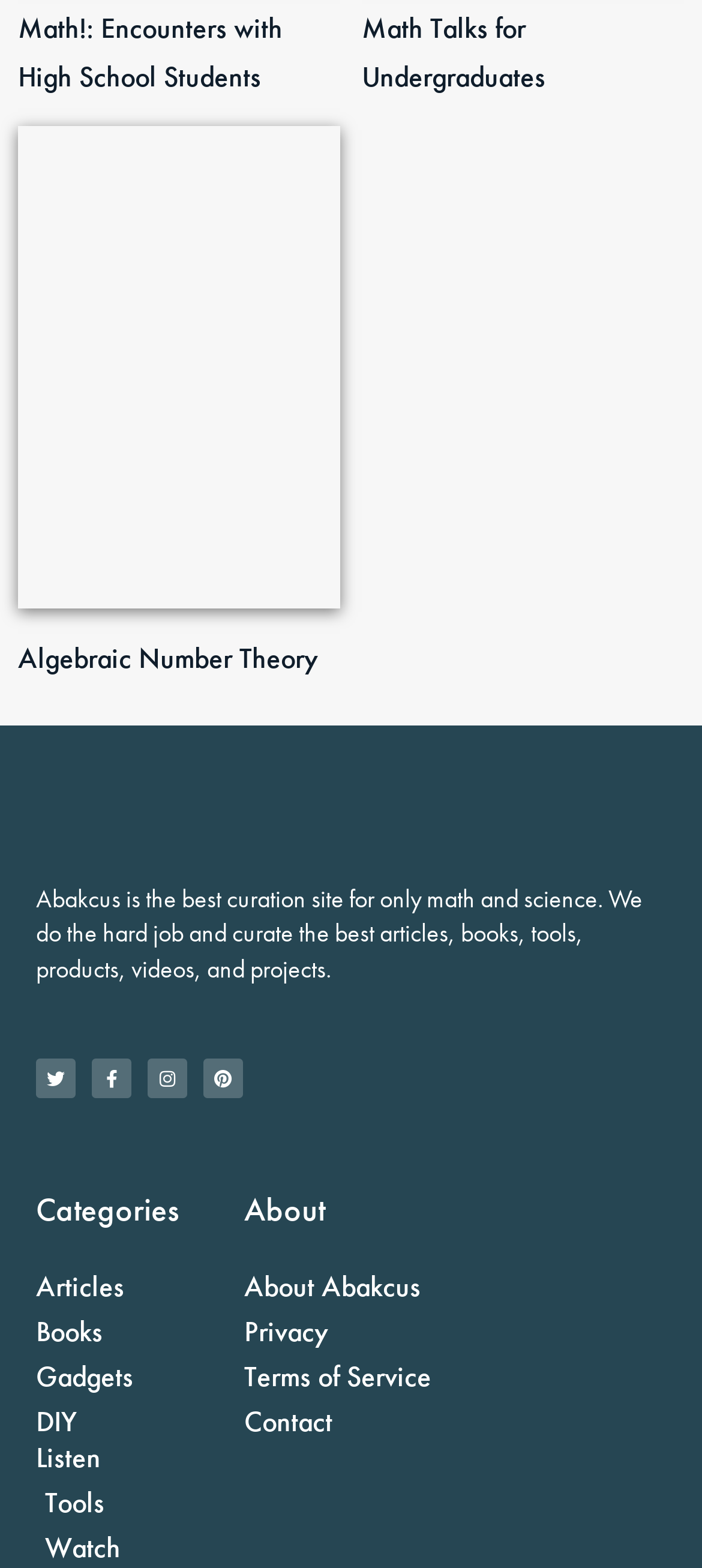Highlight the bounding box coordinates of the element that should be clicked to carry out the following instruction: "Visit Algebraic Number Theory page". The coordinates must be given as four float numbers ranging from 0 to 1, i.e., [left, top, right, bottom].

[0.026, 0.406, 0.485, 0.436]